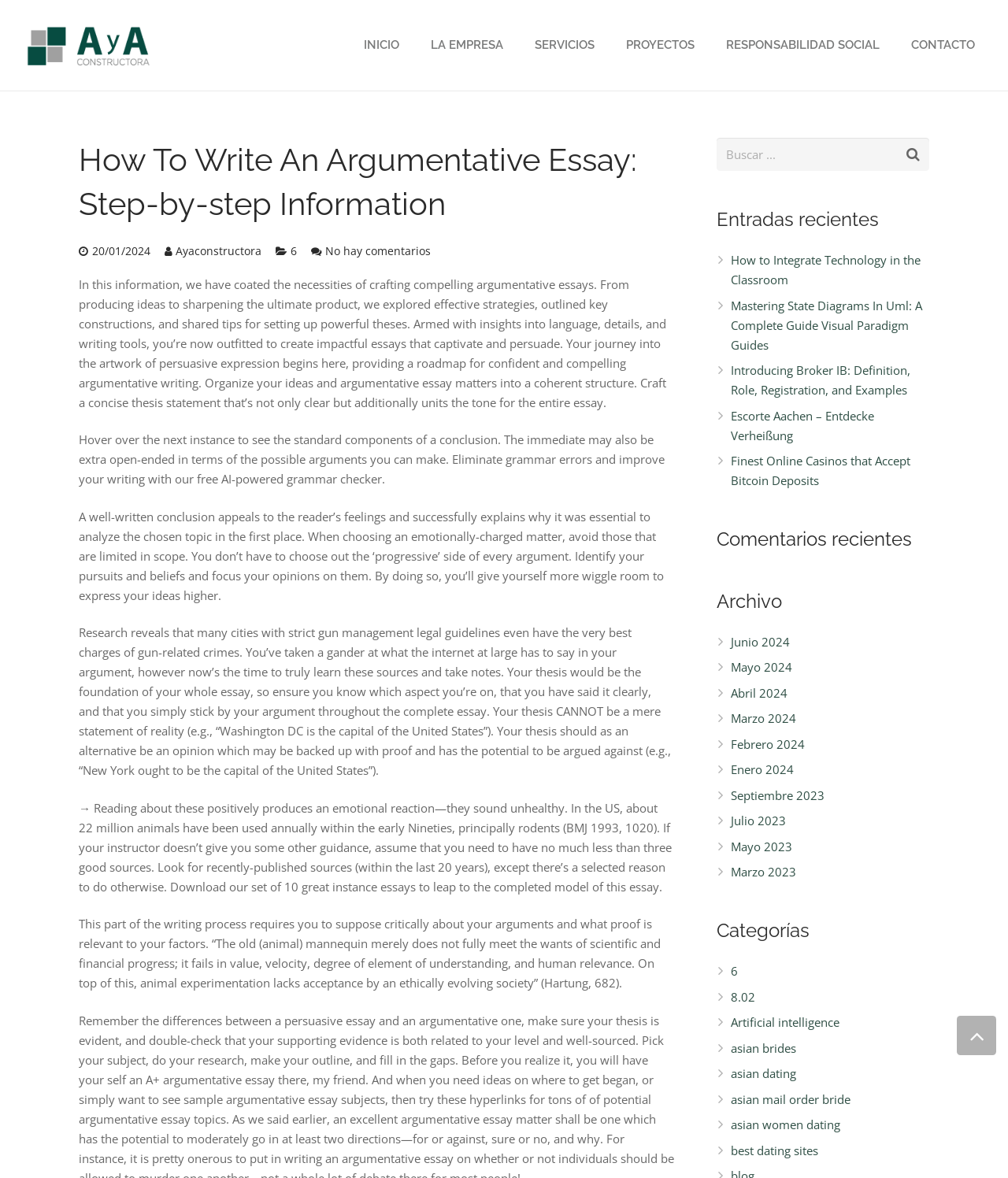What is the topic of the last paragraph?
Please use the image to provide an in-depth answer to the question.

In the last paragraph, I found a mention of animal experimentation, specifically quoting a source 'Hartung, 682', which suggests that the topic of the paragraph is related to the ethics and effectiveness of animal experimentation in scientific research.